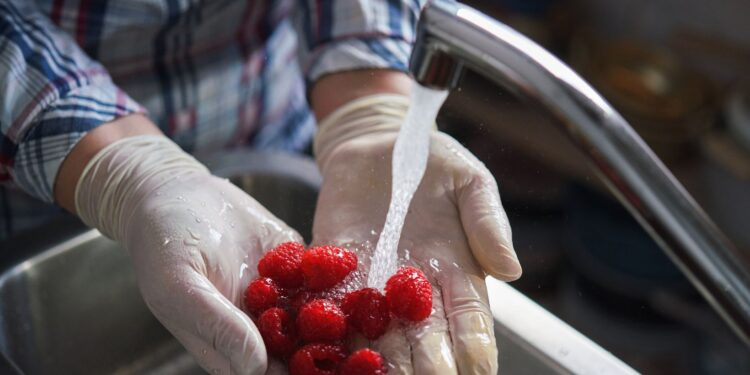Where is the washing process taking place?
Analyze the screenshot and provide a detailed answer to the question.

The backdrop of the image is a kitchen setting, further contextualizing this everyday activity of washing fresh raspberries, which is typically done in a kitchen.